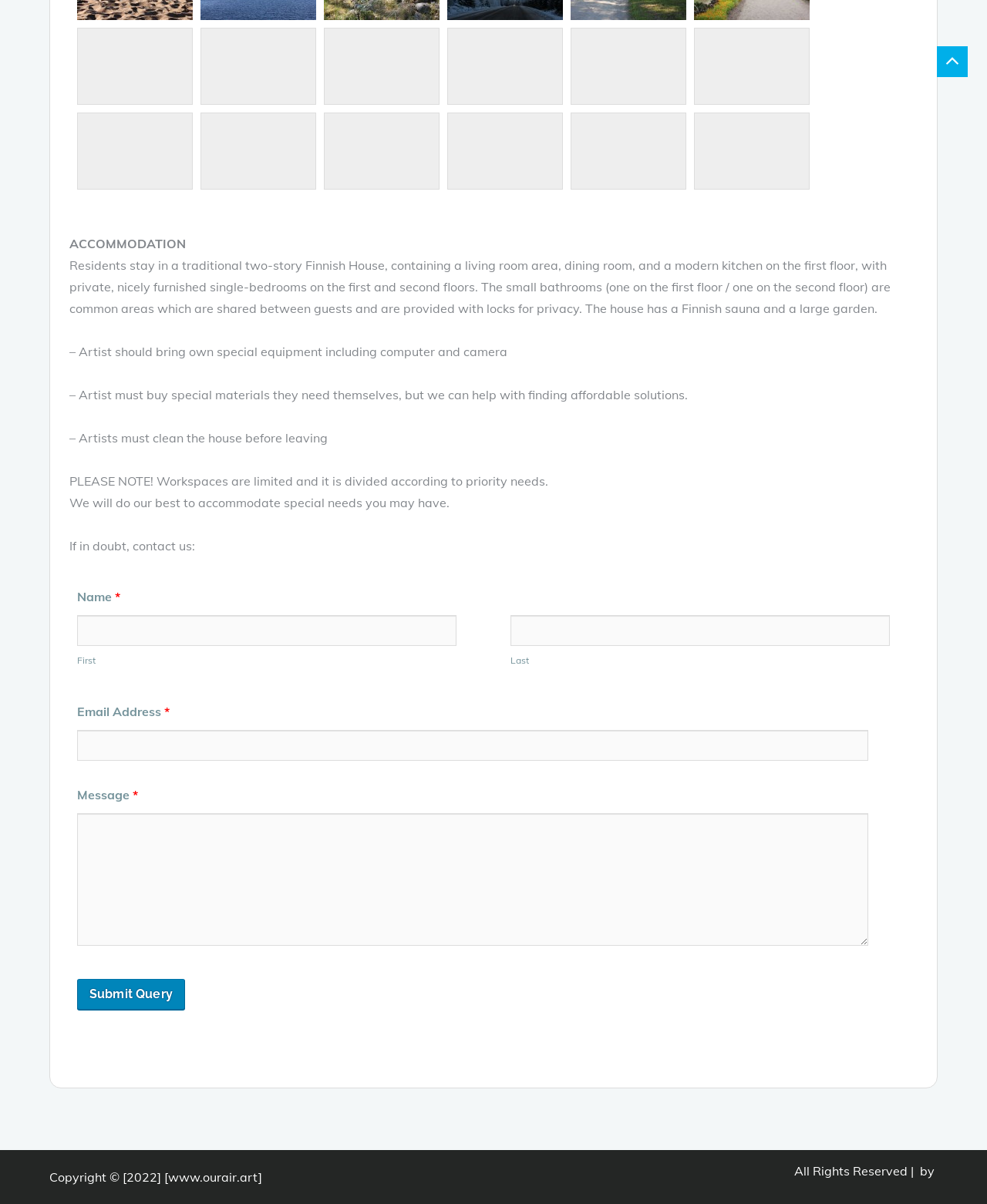Given the description "Samples and presets", determine the bounding box of the corresponding UI element.

None